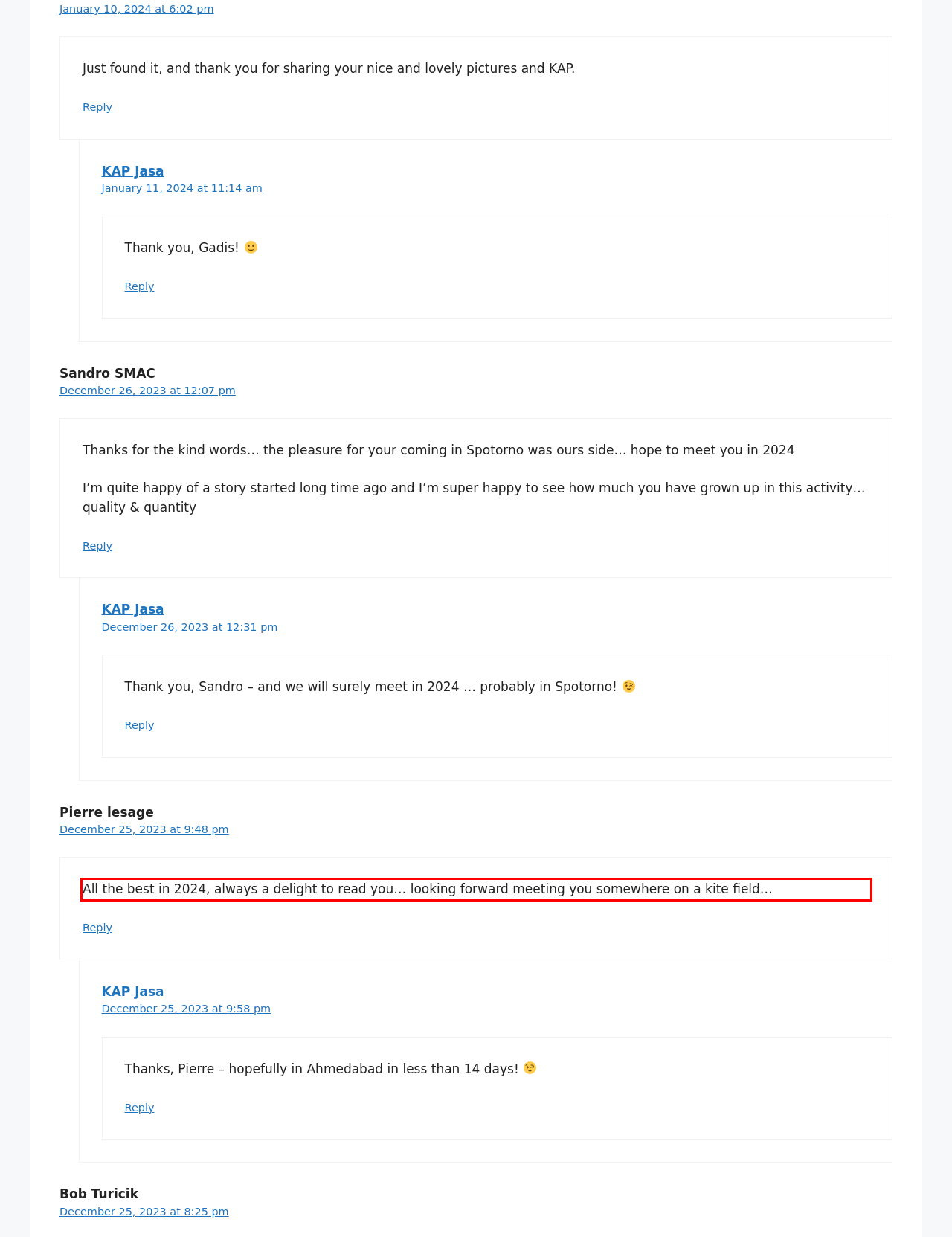Please extract the text content from the UI element enclosed by the red rectangle in the screenshot.

All the best in 2024, always a delight to read you… looking forward meeting you somewhere on a kite field…